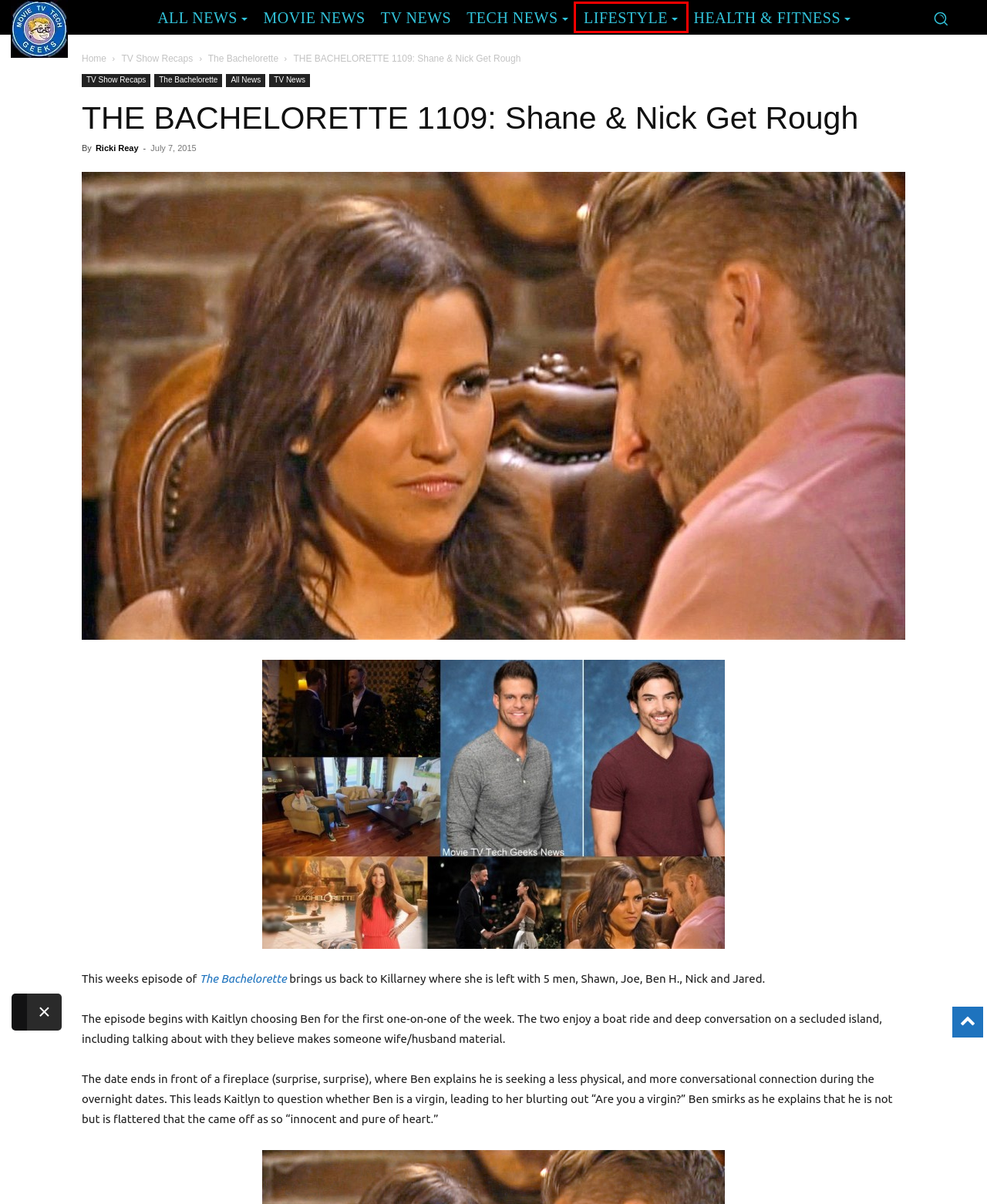Using the screenshot of a webpage with a red bounding box, pick the webpage description that most accurately represents the new webpage after the element inside the red box is clicked. Here are the candidates:
A. Movie News
B. All News
C. Tech News Archives - Movie TV Tech Geeks News
D. The Bachelorette Archives - Movie TV Tech Geeks News
E. Lifestyle Archives - Movie TV Tech Geeks News
F. Ricki Reay Movie TV Tech Geeks News
G. Health & Fitness Archives - Movie TV Tech Geeks News
H. TV News

E